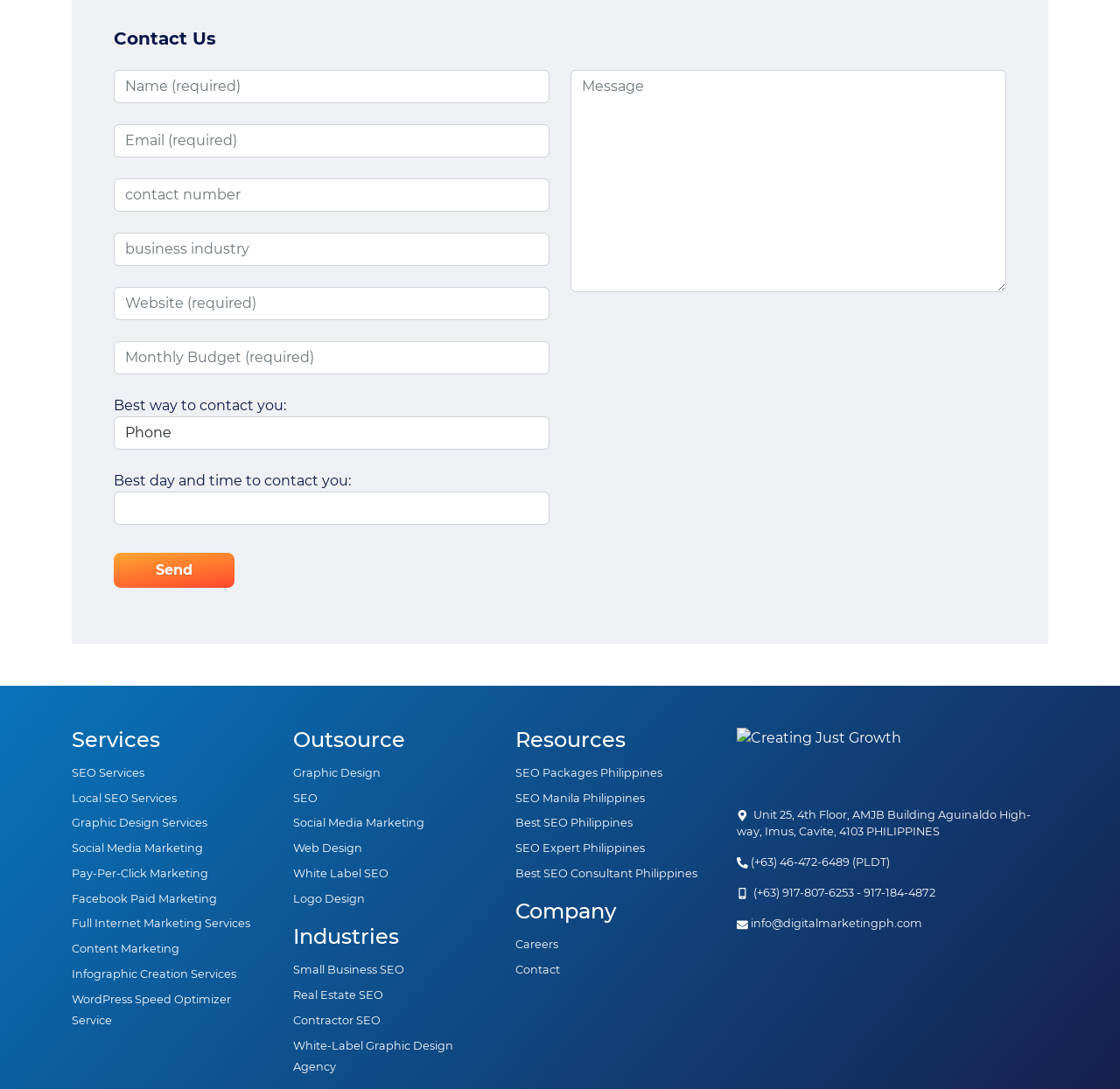Please locate the clickable area by providing the bounding box coordinates to follow this instruction: "Click HealthFront Emergency Physicians".

None